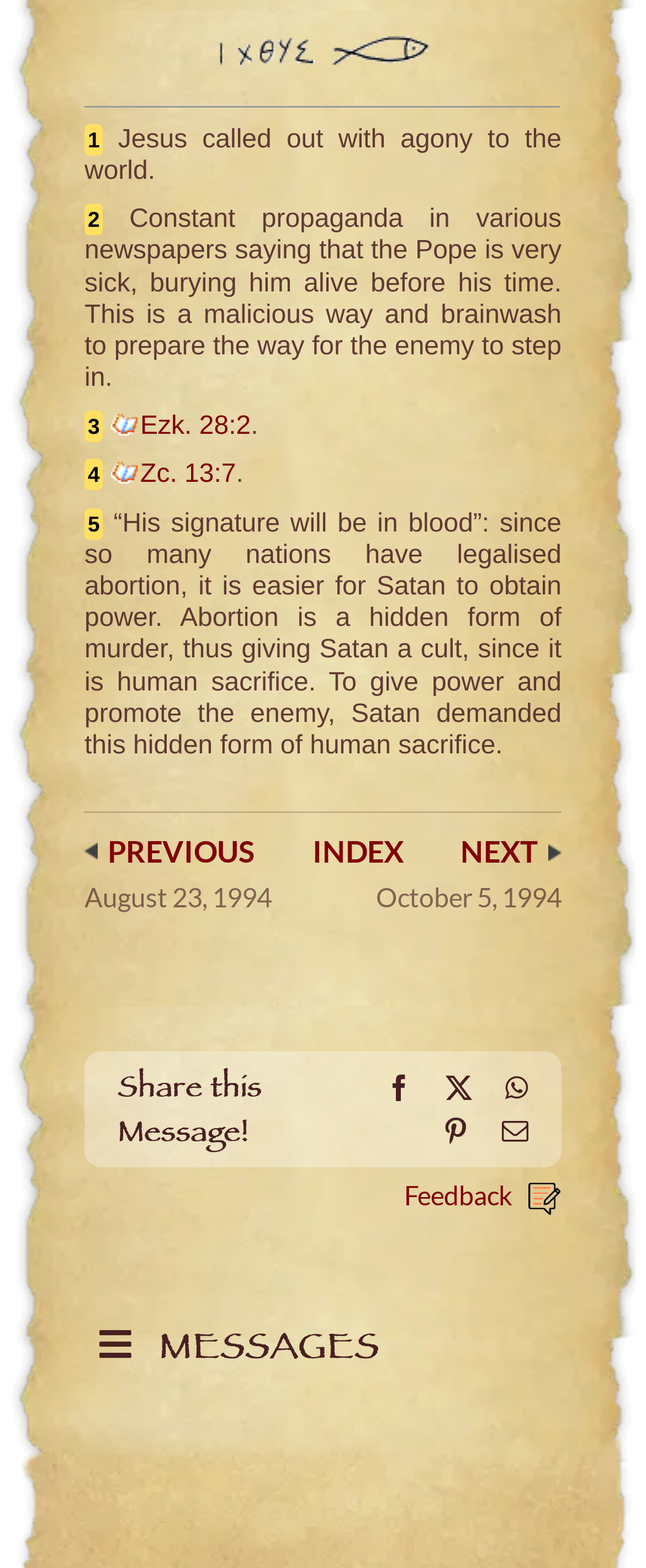Refer to the image and offer a detailed explanation in response to the question: What is the text of the first link?

The first link is located at the top-left of the webpage, with a bounding box coordinate of [0.131, 0.079, 0.16, 0.099]. The text of this link is '1'.